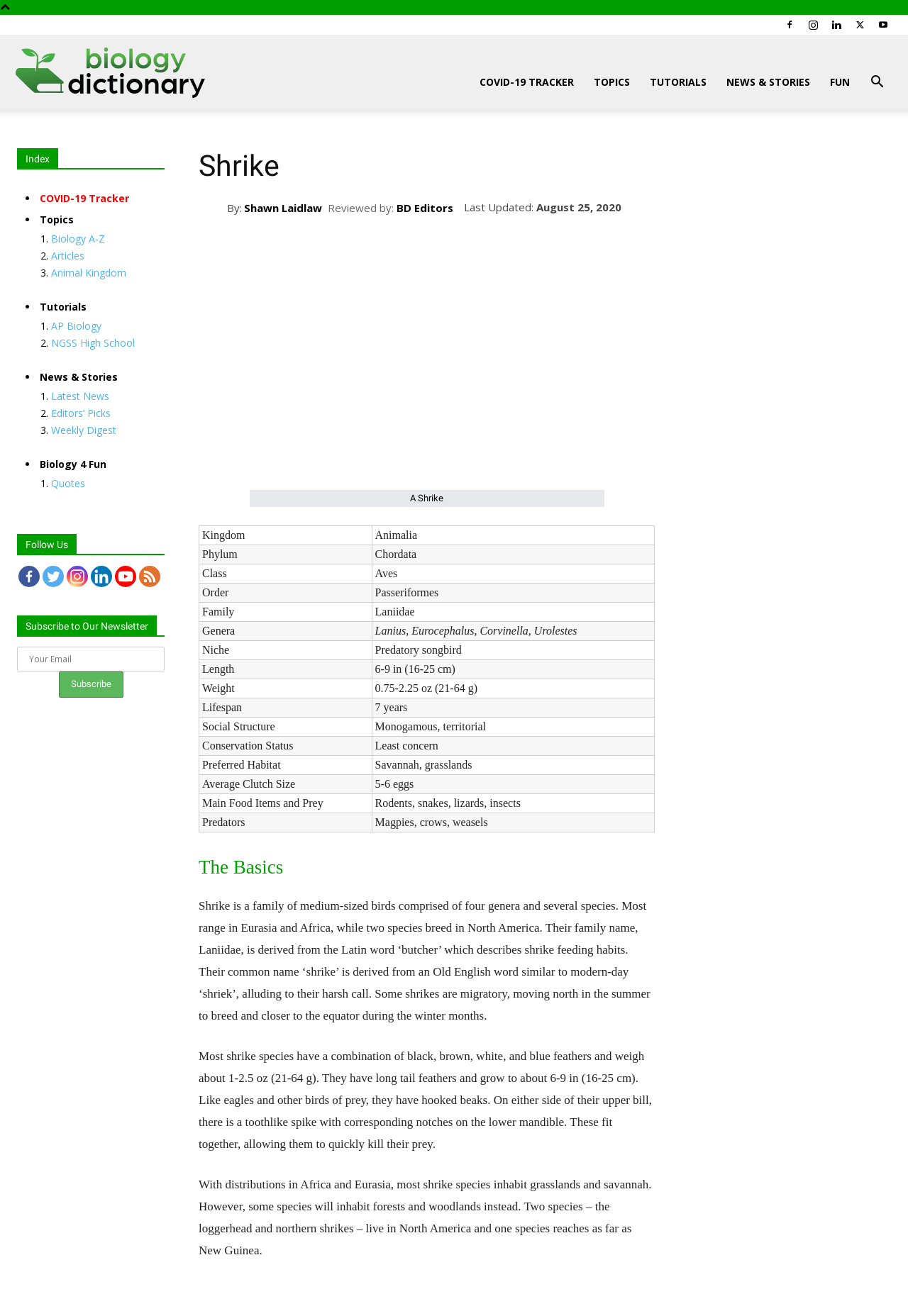Provide a one-word or one-phrase answer to the question:
What is the background of the image of the Shrike bird?

Blue